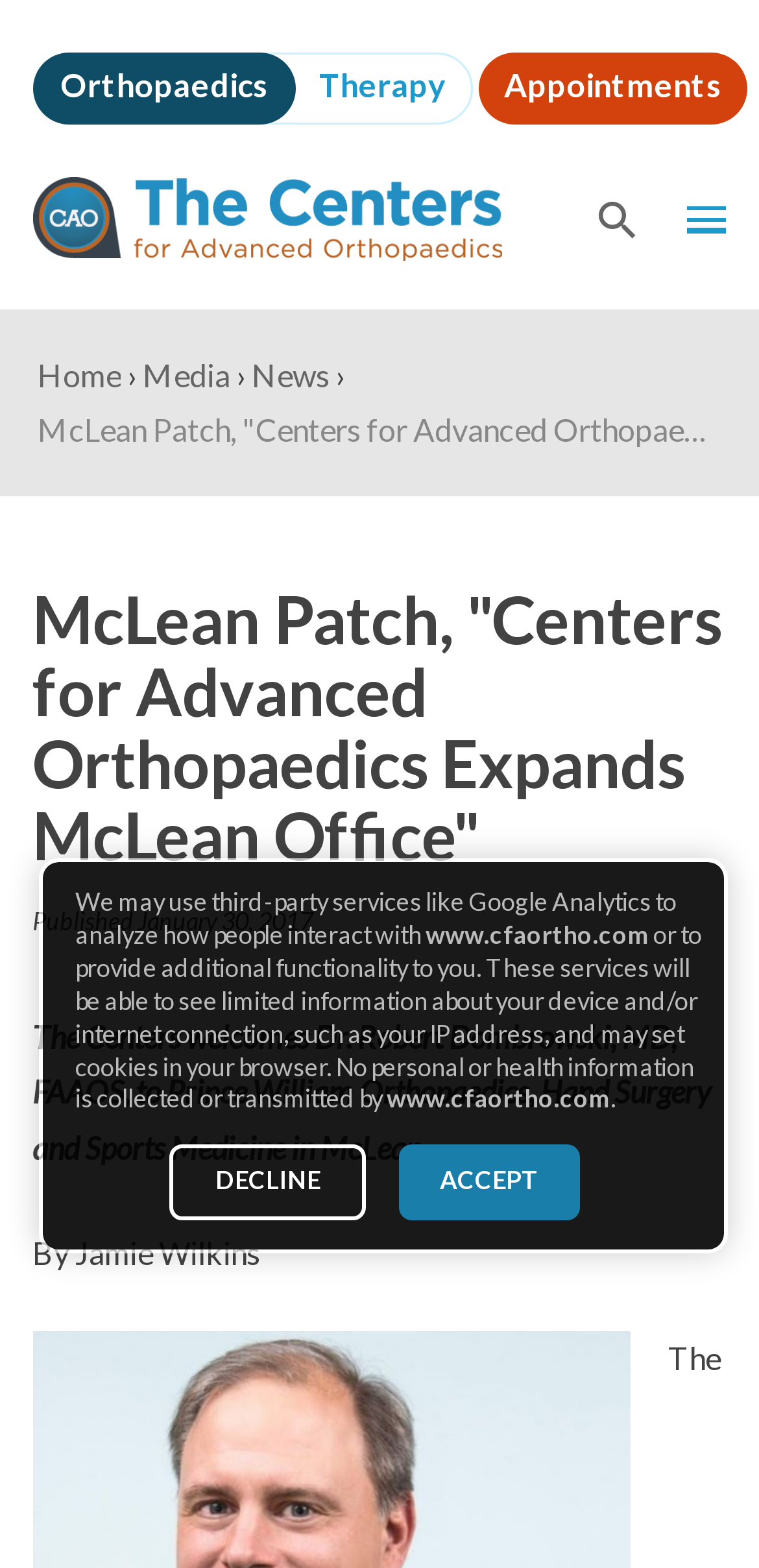Locate the bounding box coordinates of the segment that needs to be clicked to meet this instruction: "Open the search form".

[0.754, 0.113, 0.873, 0.167]